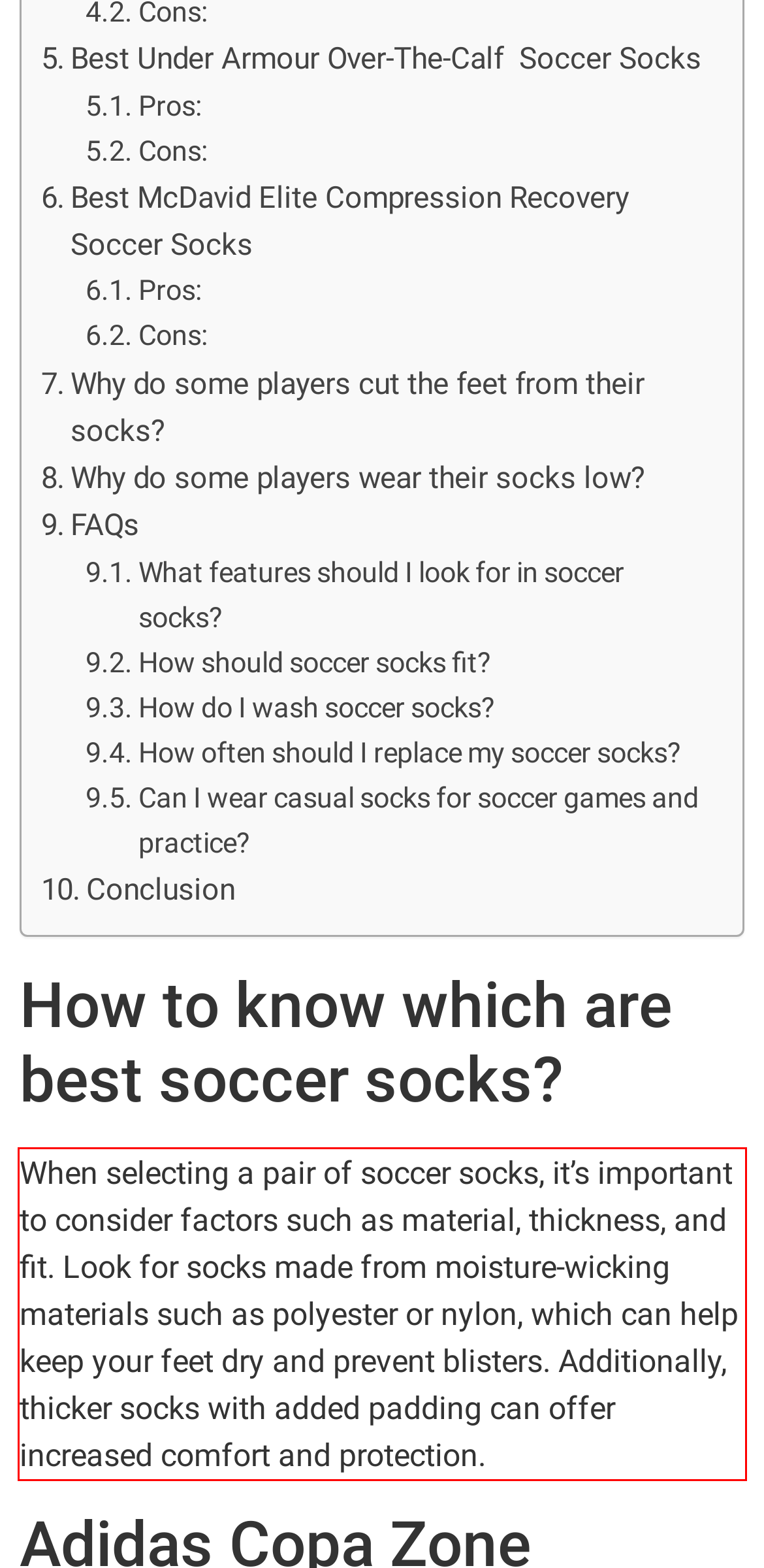You have a screenshot of a webpage with a red bounding box. Use OCR to generate the text contained within this red rectangle.

When selecting a pair of soccer socks, it’s important to consider factors such as material, thickness, and fit. Look for socks made from moisture-wicking materials such as polyester or nylon, which can help keep your feet dry and prevent blisters. Additionally, thicker socks with added padding can offer increased comfort and protection.